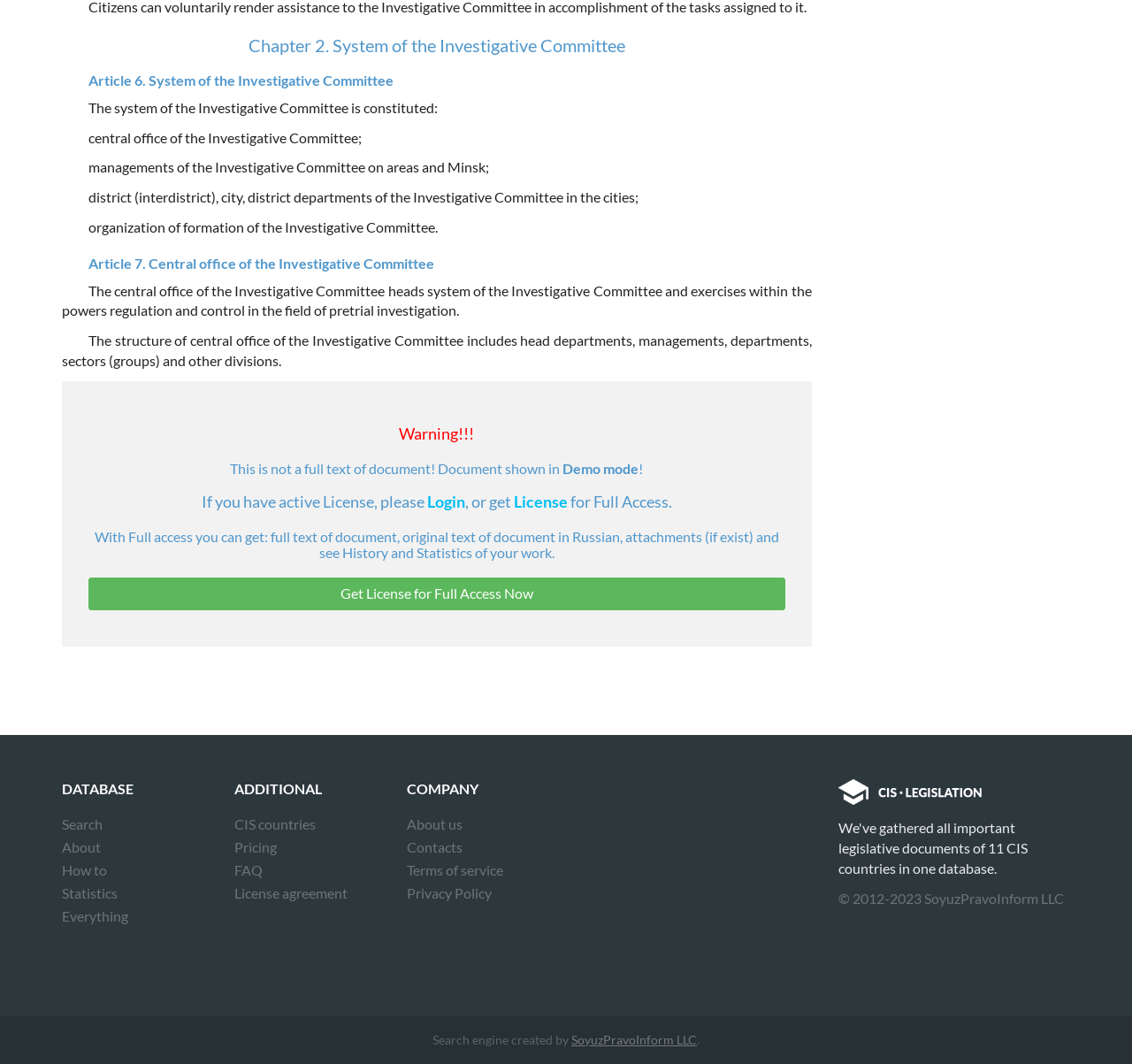Using the information from the screenshot, answer the following question thoroughly:
What can be accessed with full access?

According to the webpage, with full access, one can get the full text of the document, original text of the document in Russian, attachments (if exist), and see History and Statistics of one's work.